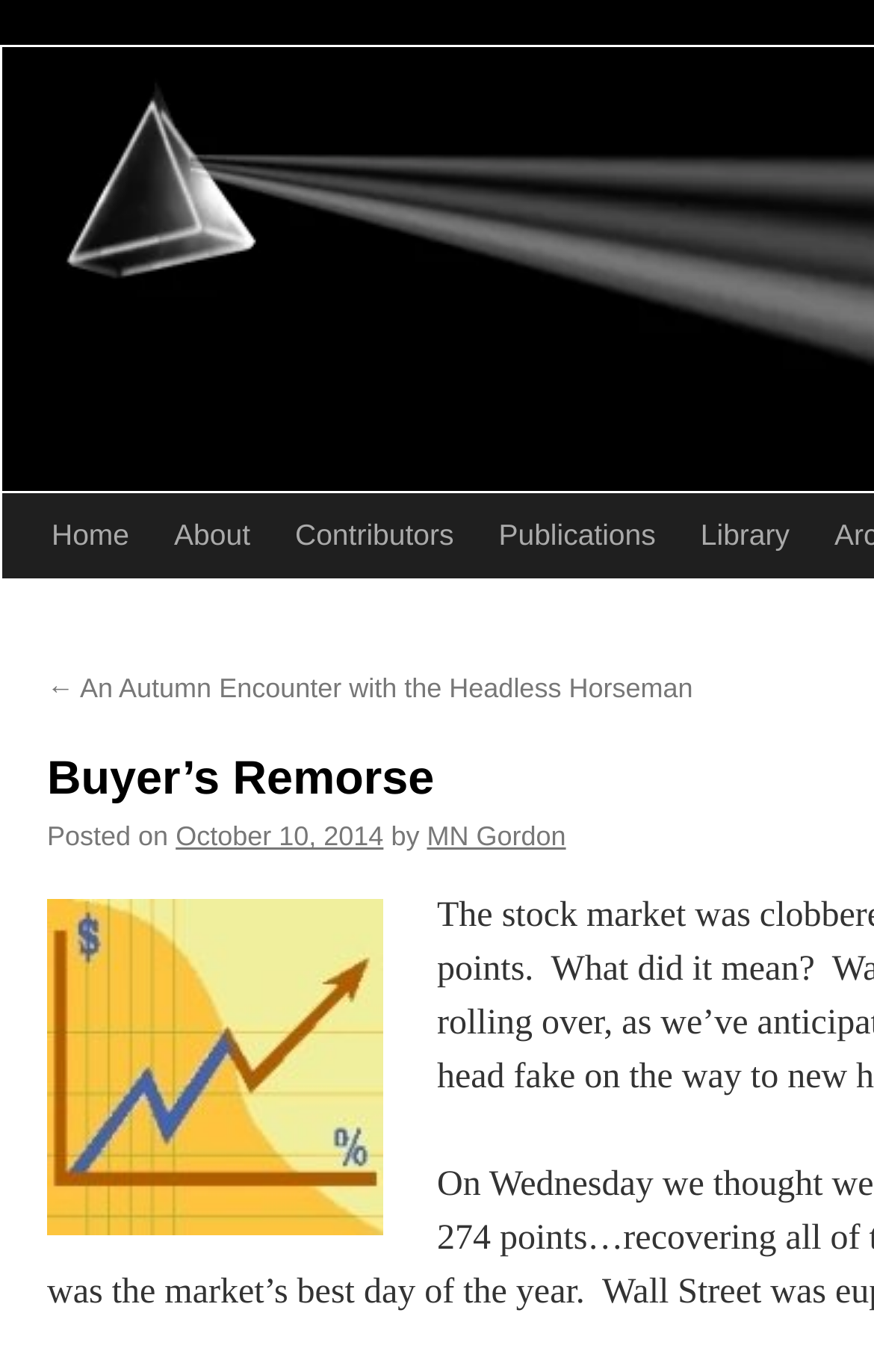Please determine the bounding box coordinates of the element to click on in order to accomplish the following task: "view previous article". Ensure the coordinates are four float numbers ranging from 0 to 1, i.e., [left, top, right, bottom].

[0.054, 0.49, 0.793, 0.513]